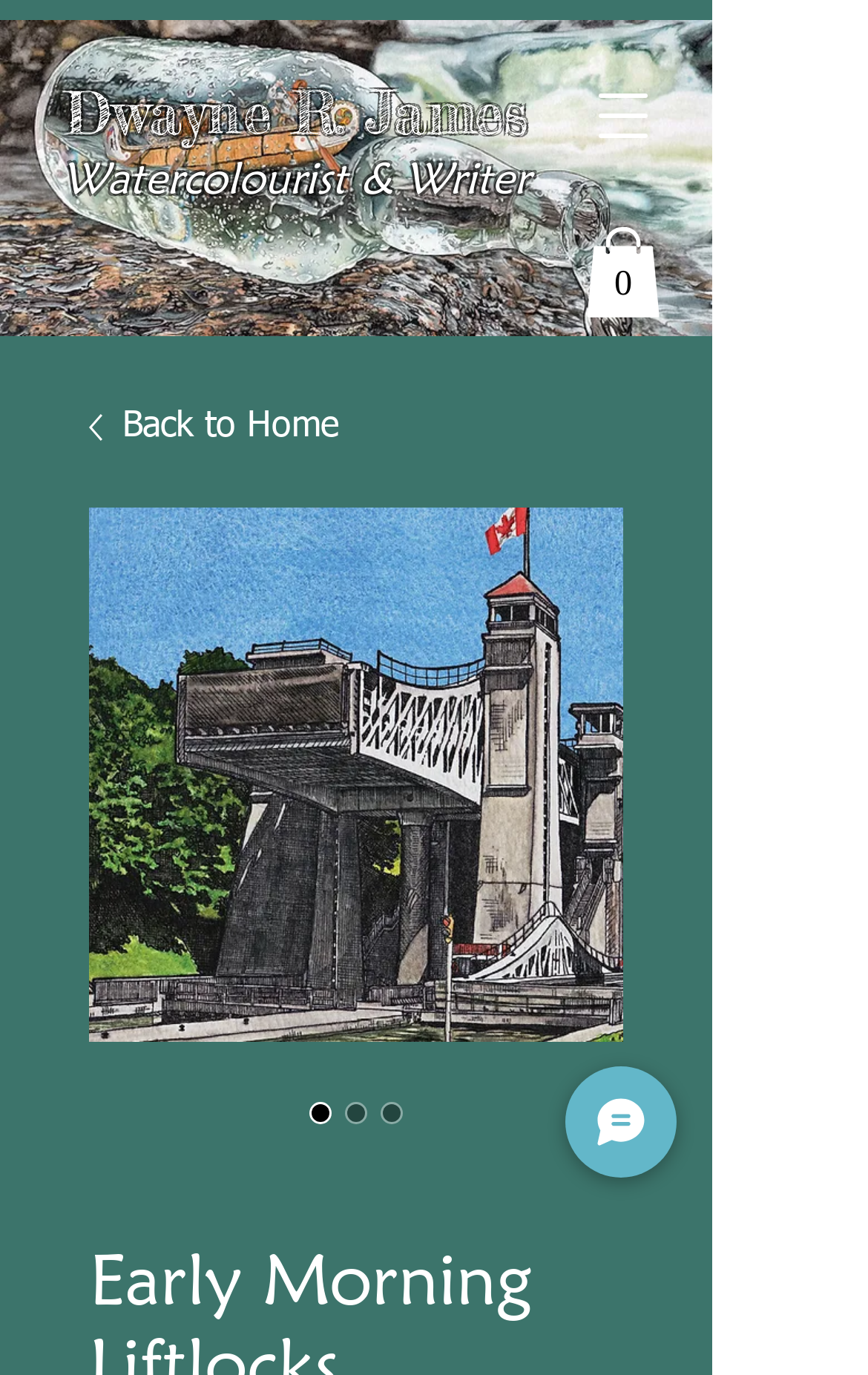How many radio buttons are there?
Based on the screenshot, respond with a single word or phrase.

3